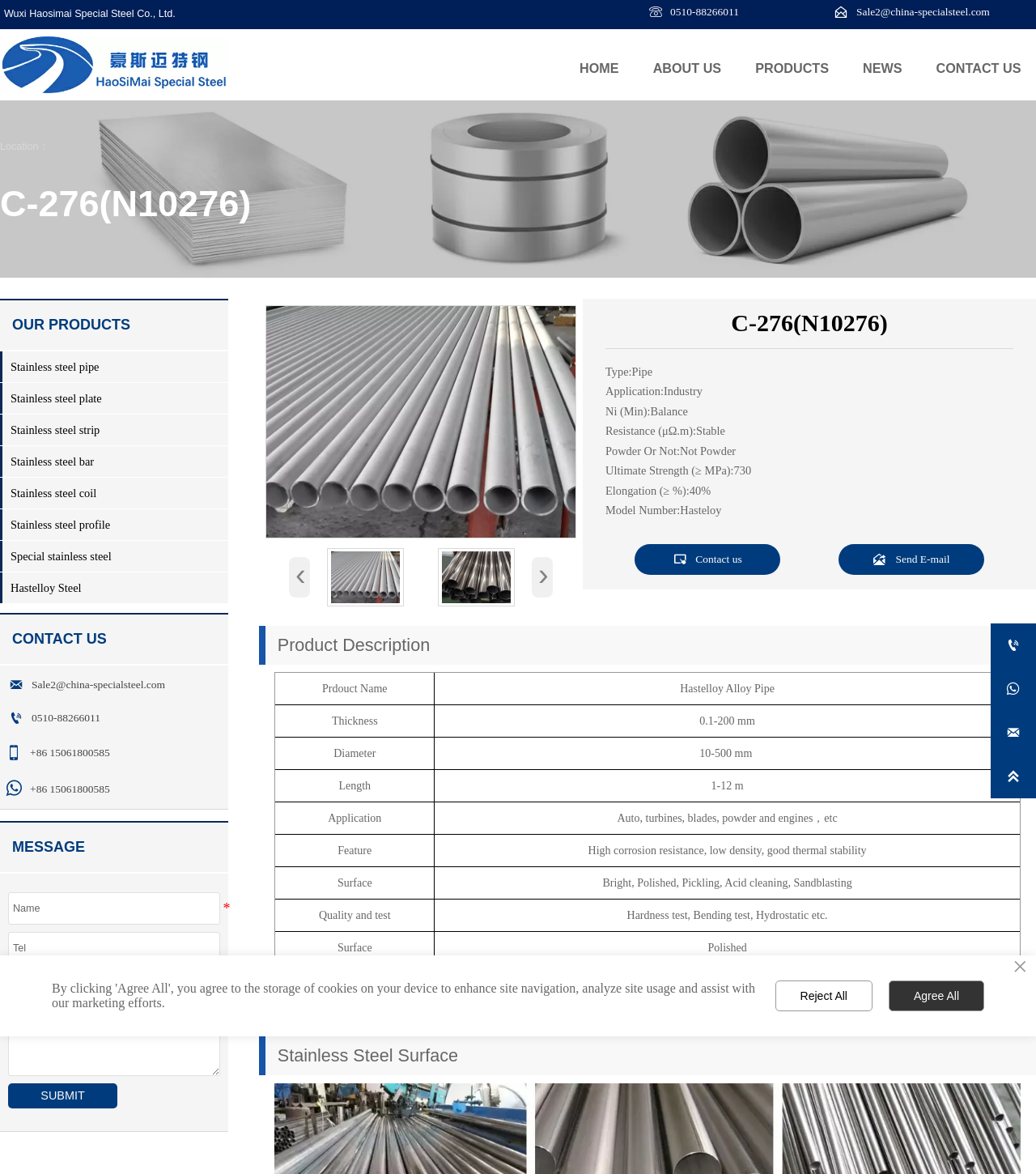Use a single word or phrase to respond to the question:
What is the contact email?

Sale2@china-specialsteel.com